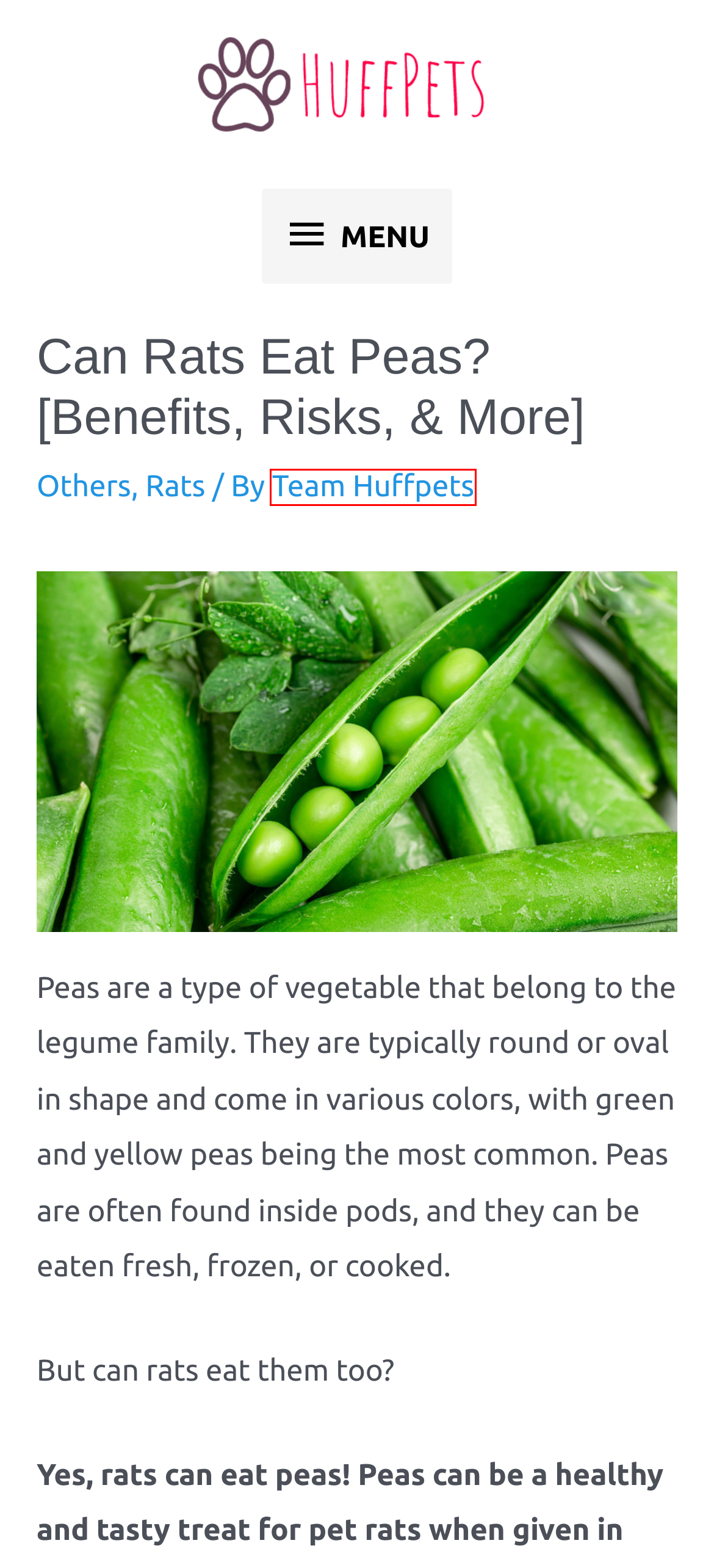Examine the screenshot of a webpage featuring a red bounding box and identify the best matching webpage description for the new page that results from clicking the element within the box. Here are the options:
A. Team Huffpets - HuffPets
B. Rats - HuffPets
C. Can Rats Eat Sweet Potato? [Find Out Now!] - HuffPets
D. Contact Us - HuffPets
E. Others - HuffPets
F. About Us - HuffPets
G. Can Rats Eat Ice Cream? [Find Out Now!] - HuffPets
H. Can Rats Eat Mushrooms? [Safe or Not?] - HuffPets

A